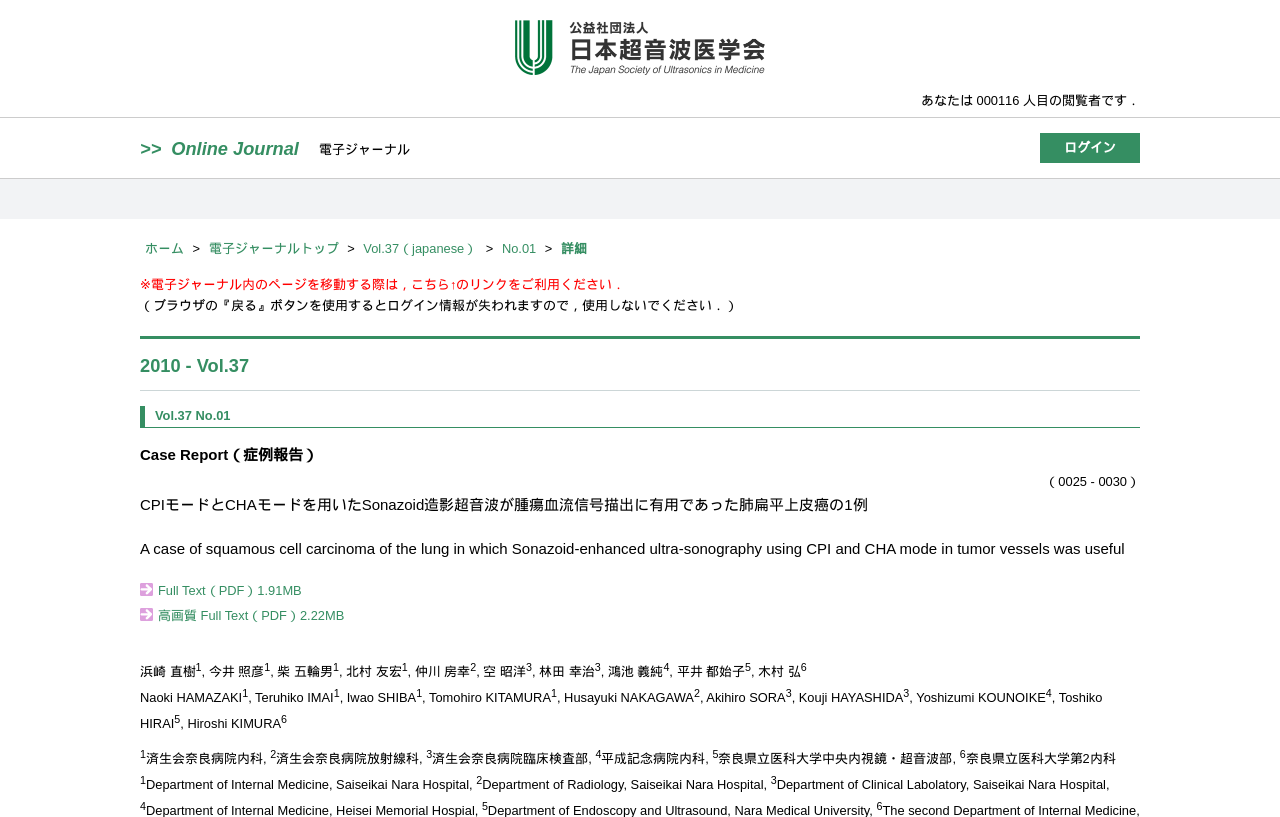Please specify the bounding box coordinates of the region to click in order to perform the following instruction: "Go to 'ホーム' page".

[0.113, 0.295, 0.144, 0.314]